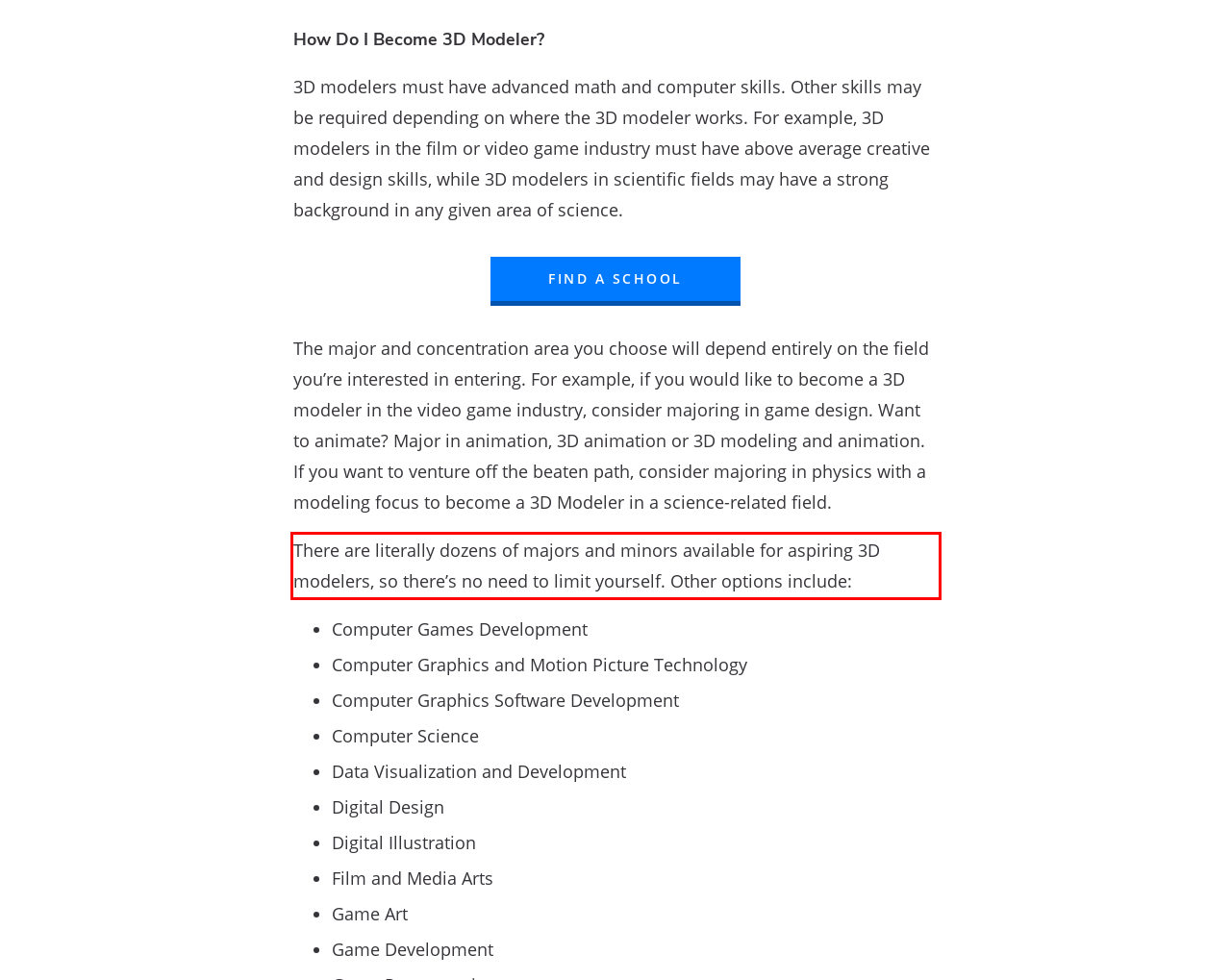Using the provided screenshot, read and generate the text content within the red-bordered area.

There are literally dozens of majors and minors available for aspiring 3D modelers, so there’s no need to limit yourself. Other options include: